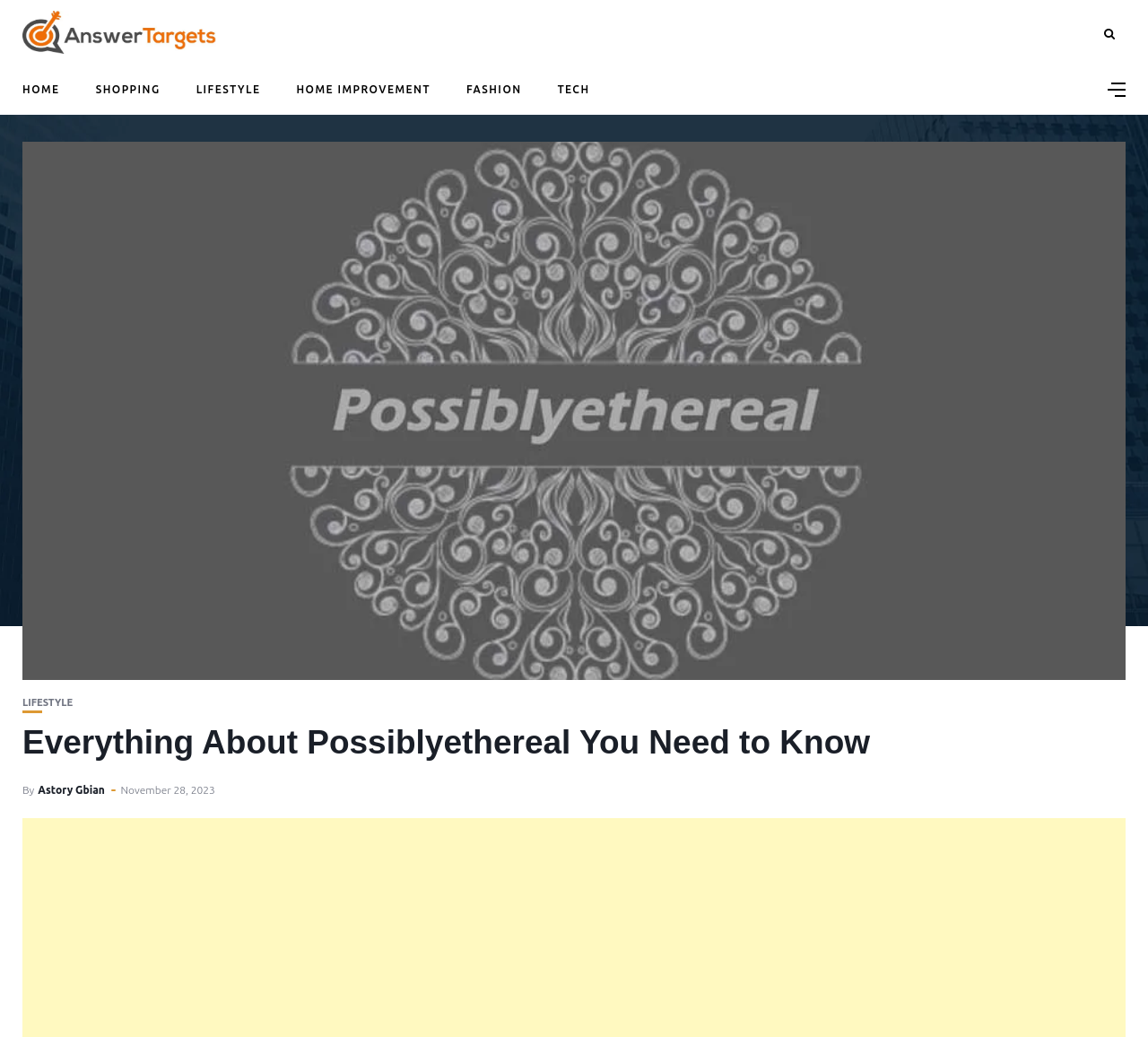What is the name of the author of this article?
Provide a thorough and detailed answer to the question.

I found the author's name by looking at the text 'By' followed by a link with the text 'Astory Gbian', which suggests that Astory Gbian is the author of the article.